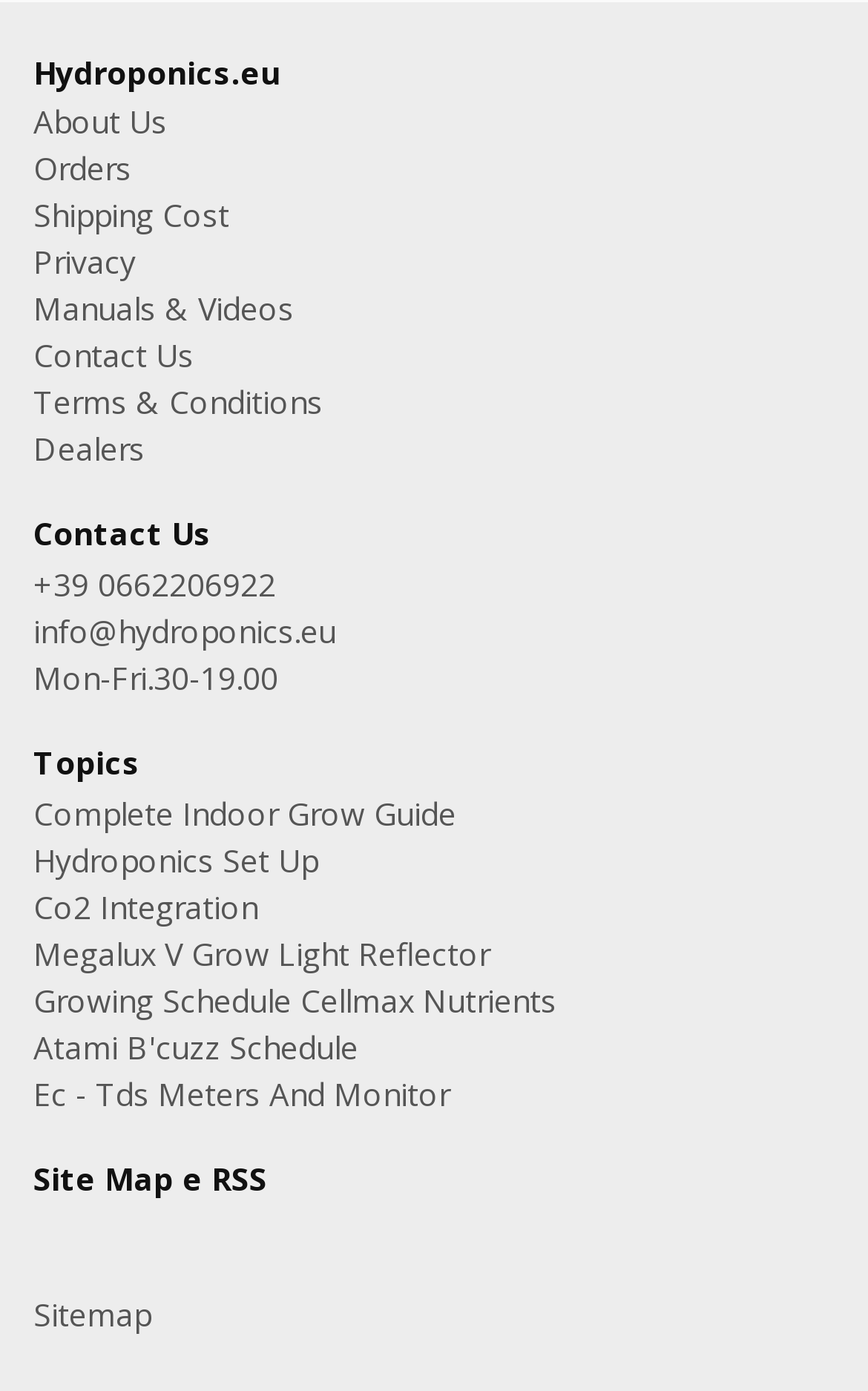What is the phone number listed on the webpage?
By examining the image, provide a one-word or phrase answer.

+39 0662206922